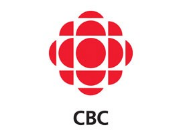Explain the scene depicted in the image, including all details.

The image features the logo of CBC (Canadian Broadcasting Corporation), a prominent public broadcaster in Canada. The logo consists of a stylized combination of red circles arranged in a distinctive pattern, which is emblematic of the brand's commitment to communication and connection. Below the graphic element, the abbreviation "CBC" is displayed in bold black letters, representing the network’s identity. This logo reflects the organization's role in delivering news, entertainment, and cultural programming across Canada and internationally.